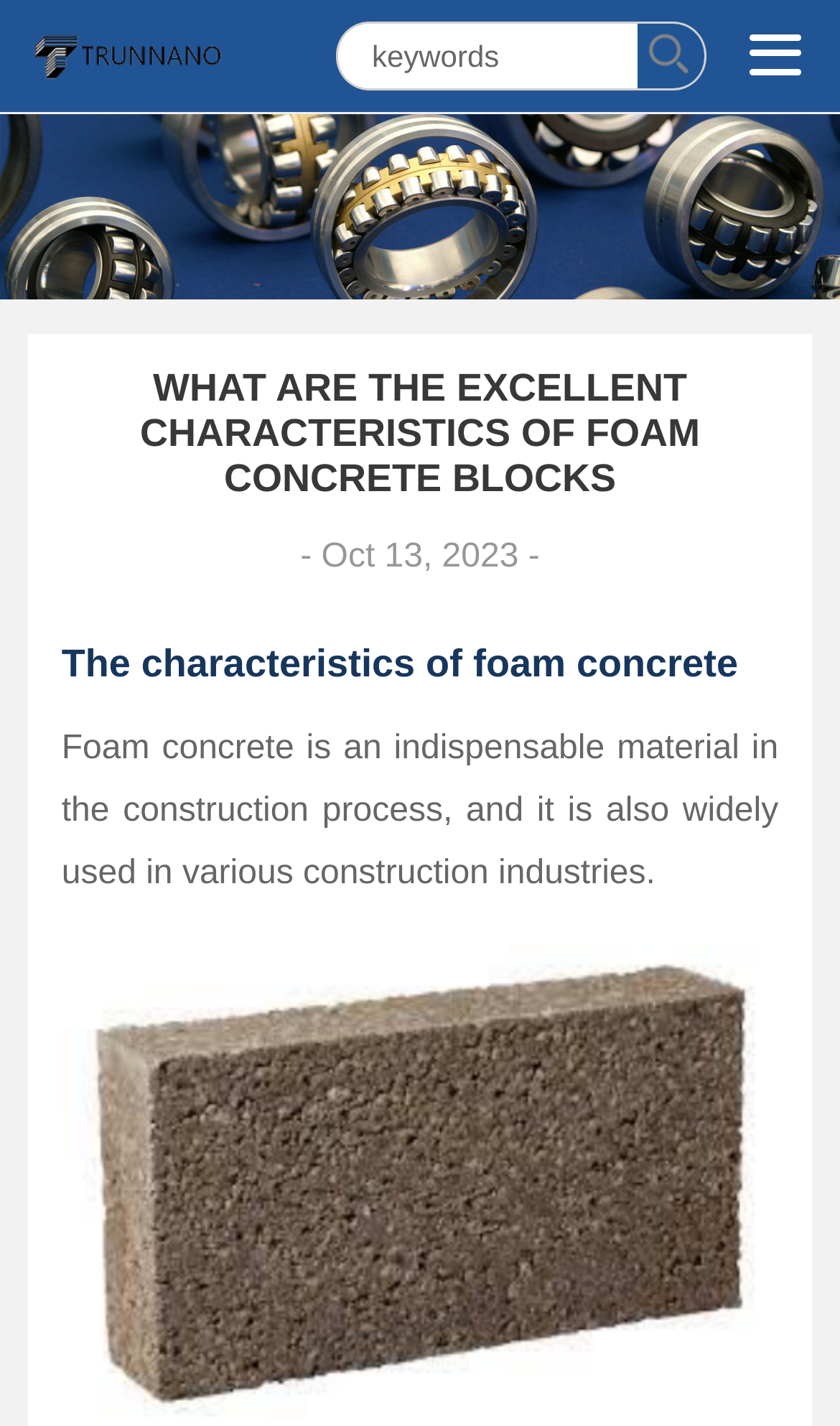Locate and generate the text content of the webpage's heading.

WHAT ARE THE EXCELLENT CHARACTERISTICS OF FOAM CONCRETE BLOCKS